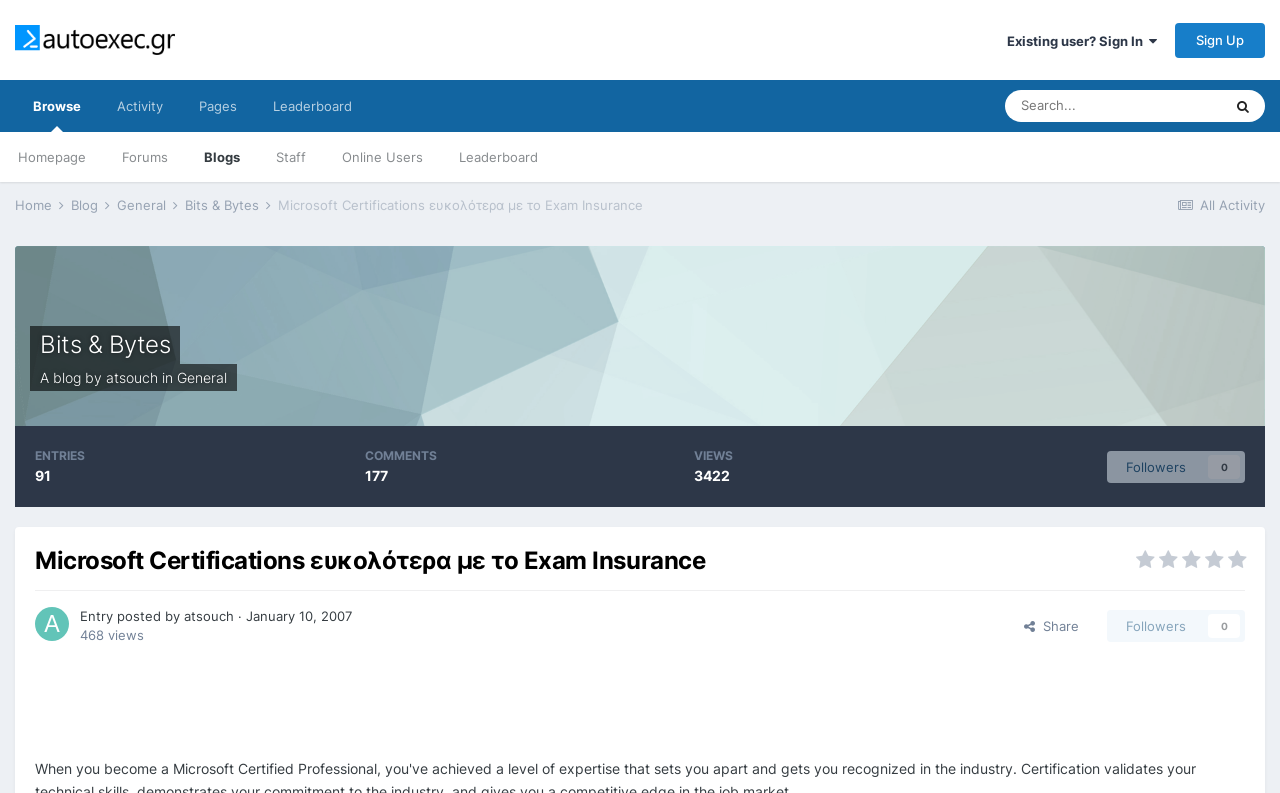How many followers does the author have?
Please provide a single word or phrase as the answer based on the screenshot.

0